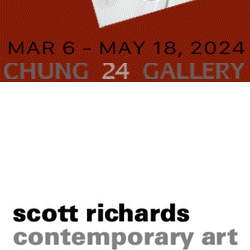Present a detailed portrayal of the image.

The image features a promotional poster for an art exhibition titled "scott richards contemporary art." It indicates the exhibition will be held at the Chung 24 Gallery from March 6 to May 18, 2024. The background is a vibrant reddish-orange, enhancing the visual appeal. The text is bold and clear, with the name of the artist prominently displayed in black, capturing immediate attention. Above, in smaller text, the date range and gallery name are elegantly presented, reflecting the contemporary theme of the exhibition. This poster serves to attract art enthusiasts, conveying essential information in a striking and modern design.